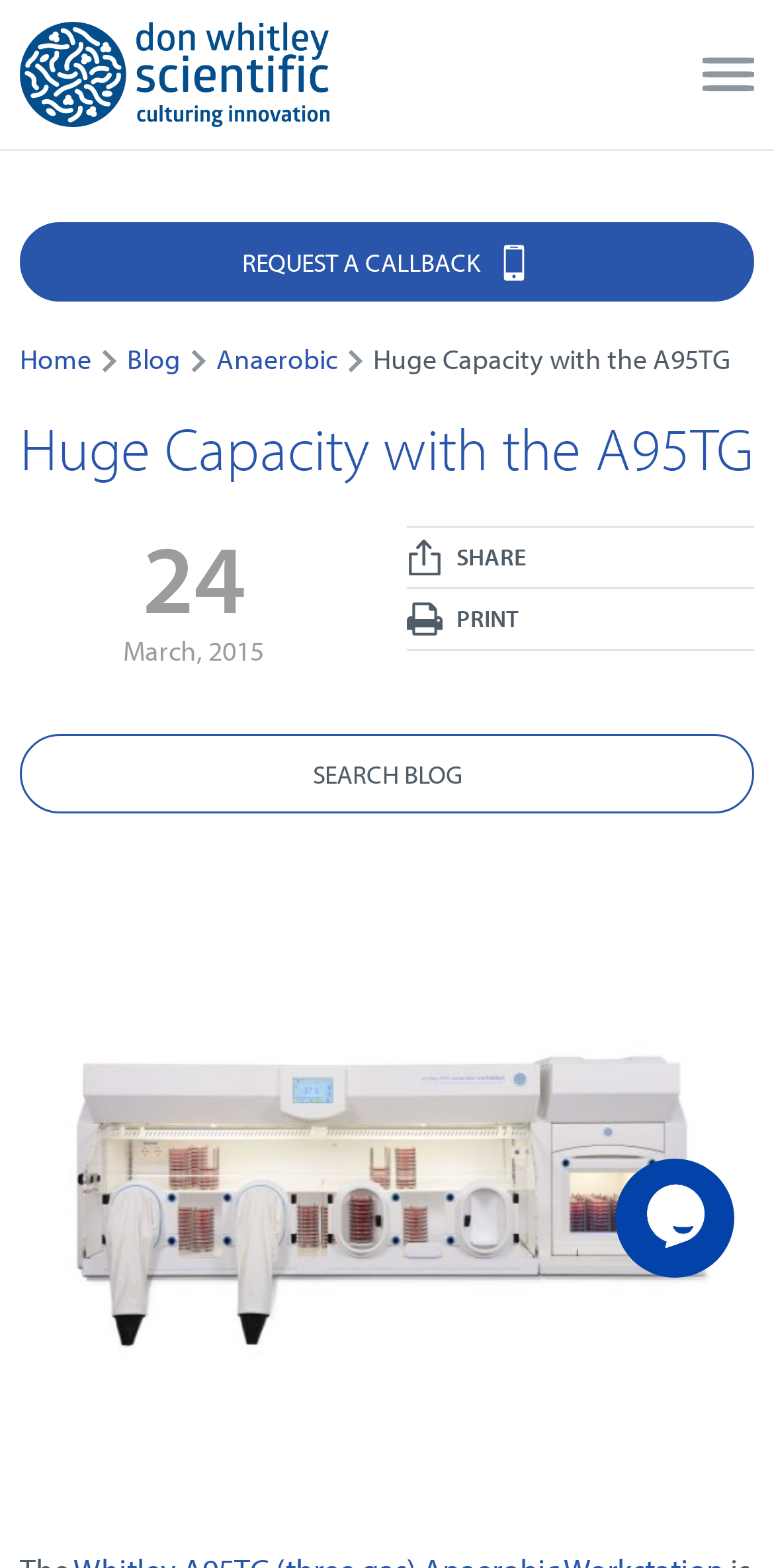What is the date mentioned on the webpage?
Observe the image and answer the question with a one-word or short phrase response.

24 March, 2015